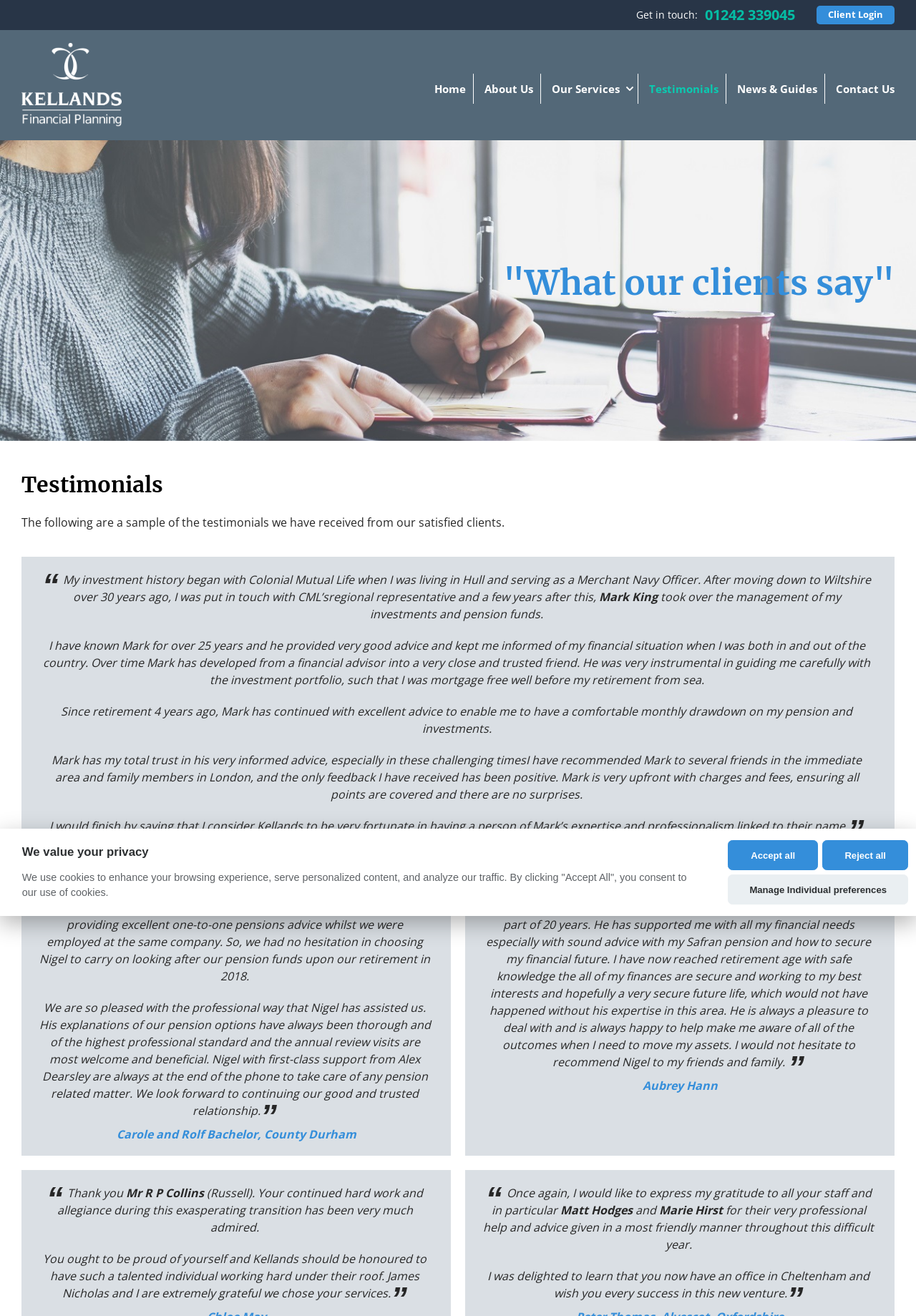What is the name of the company associated with this webpage?
Based on the screenshot, provide your answer in one word or phrase.

Kellands